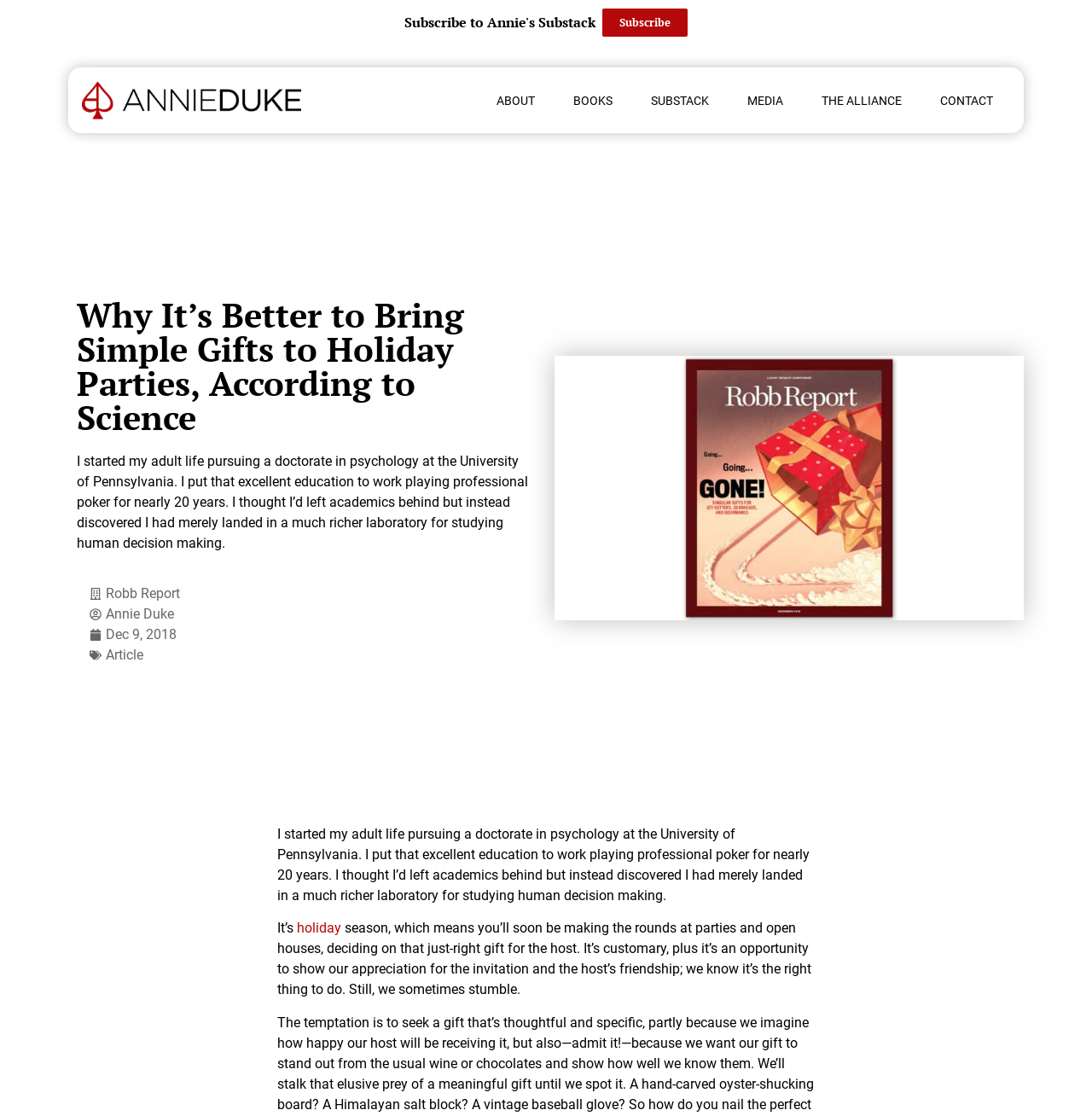Find and specify the bounding box coordinates that correspond to the clickable region for the instruction: "Read about Annie Duke's books".

[0.509, 0.072, 0.577, 0.107]